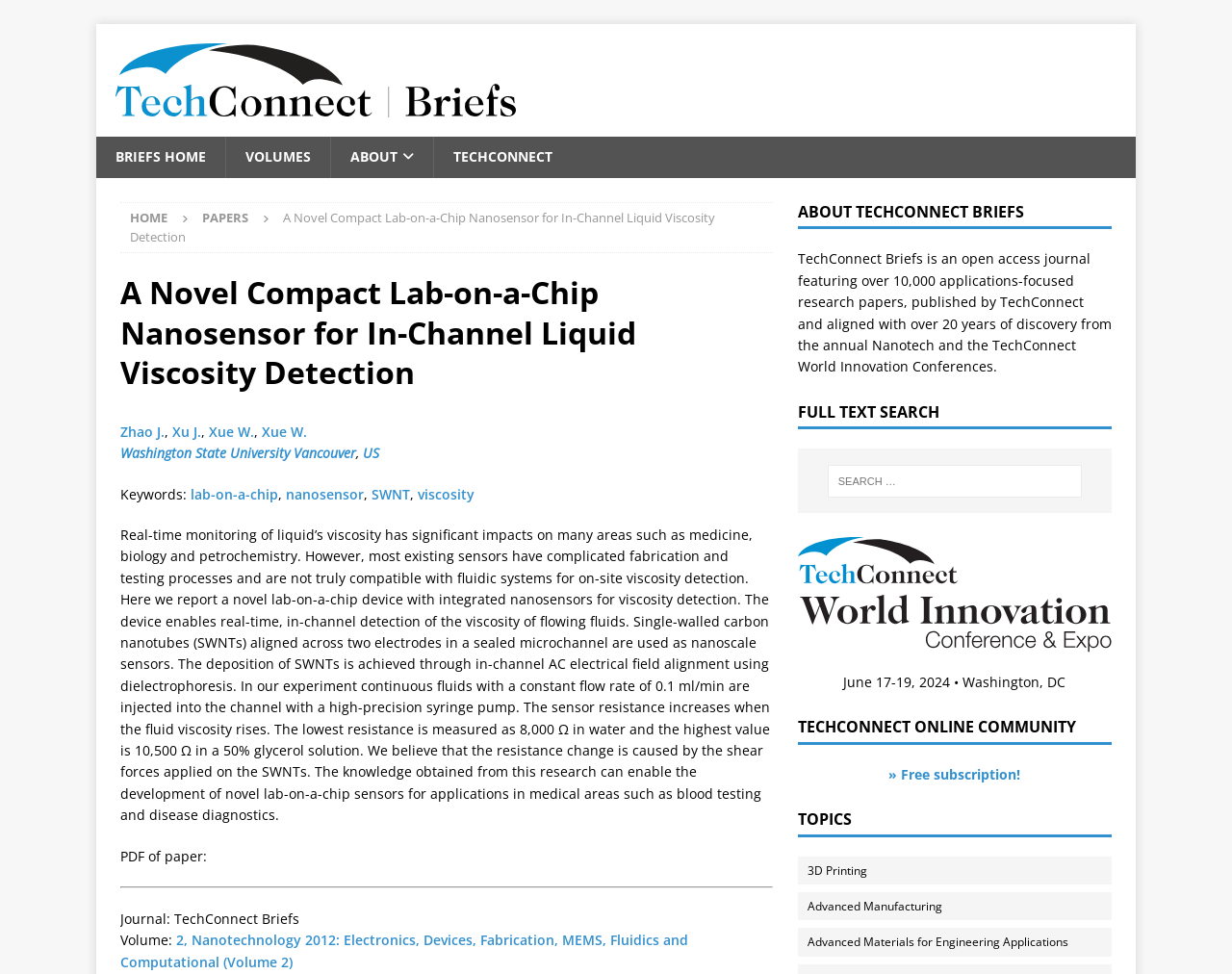Please find the bounding box coordinates of the element's region to be clicked to carry out this instruction: "Search for a topic".

[0.647, 0.461, 0.902, 0.527]